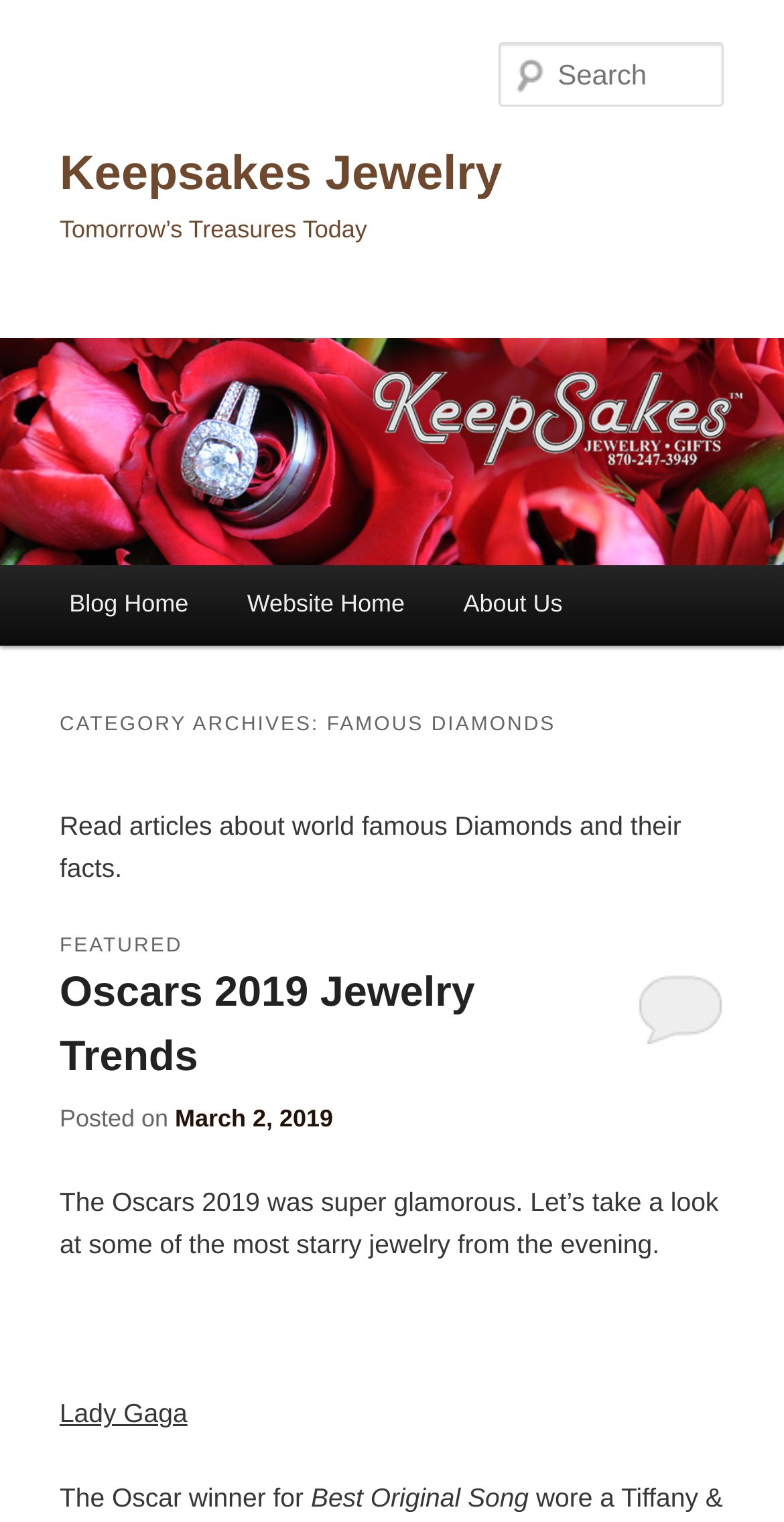Based on the element description March 2, 2019, identify the bounding box coordinates for the UI element. The coordinates should be in the format (top-left x, top-left y, bottom-right x, bottom-right y) and within the 0 to 1 range.

[0.223, 0.726, 0.425, 0.745]